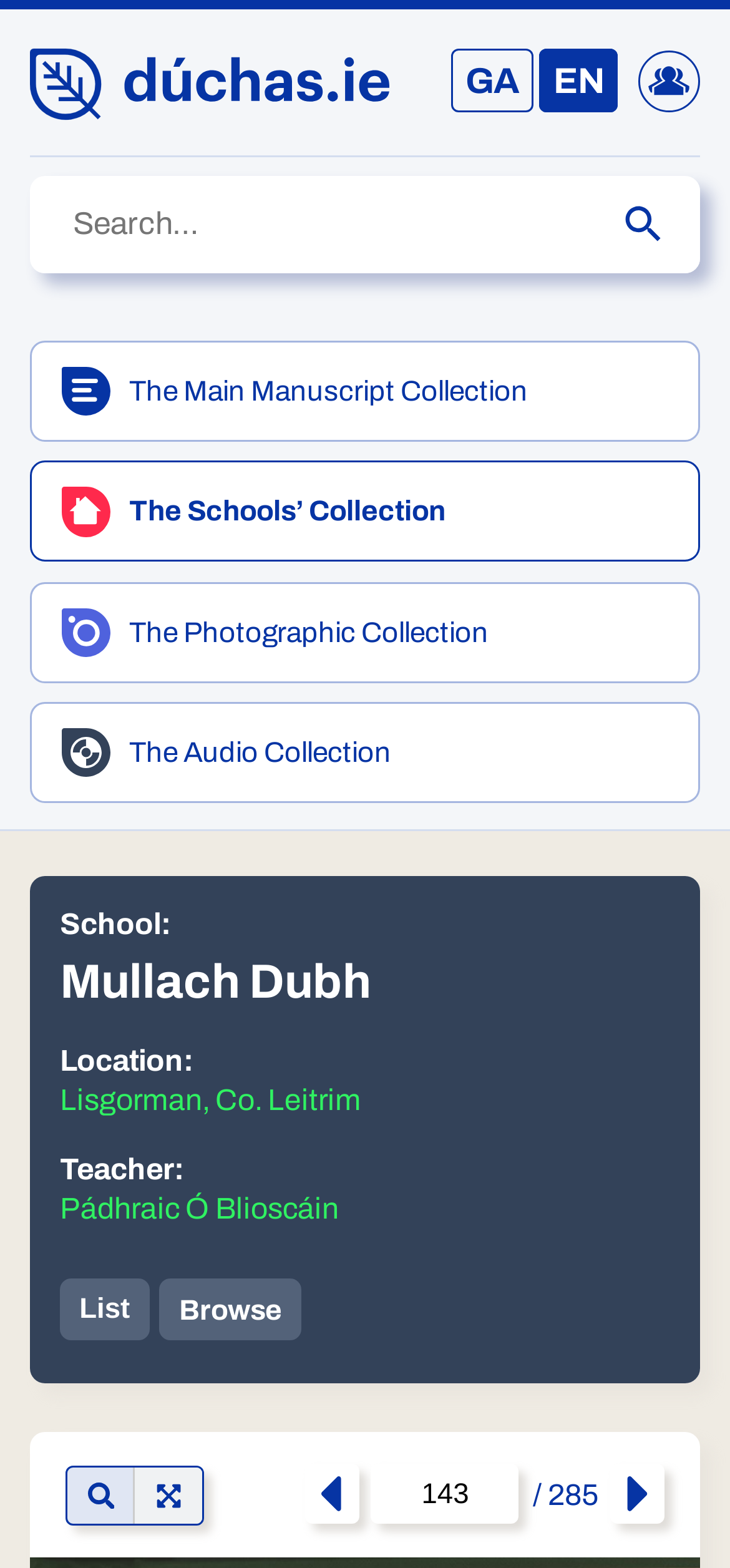Determine the bounding box coordinates of the region to click in order to accomplish the following instruction: "Search for something". Provide the coordinates as four float numbers between 0 and 1, specifically [left, top, right, bottom].

[0.041, 0.112, 0.959, 0.174]